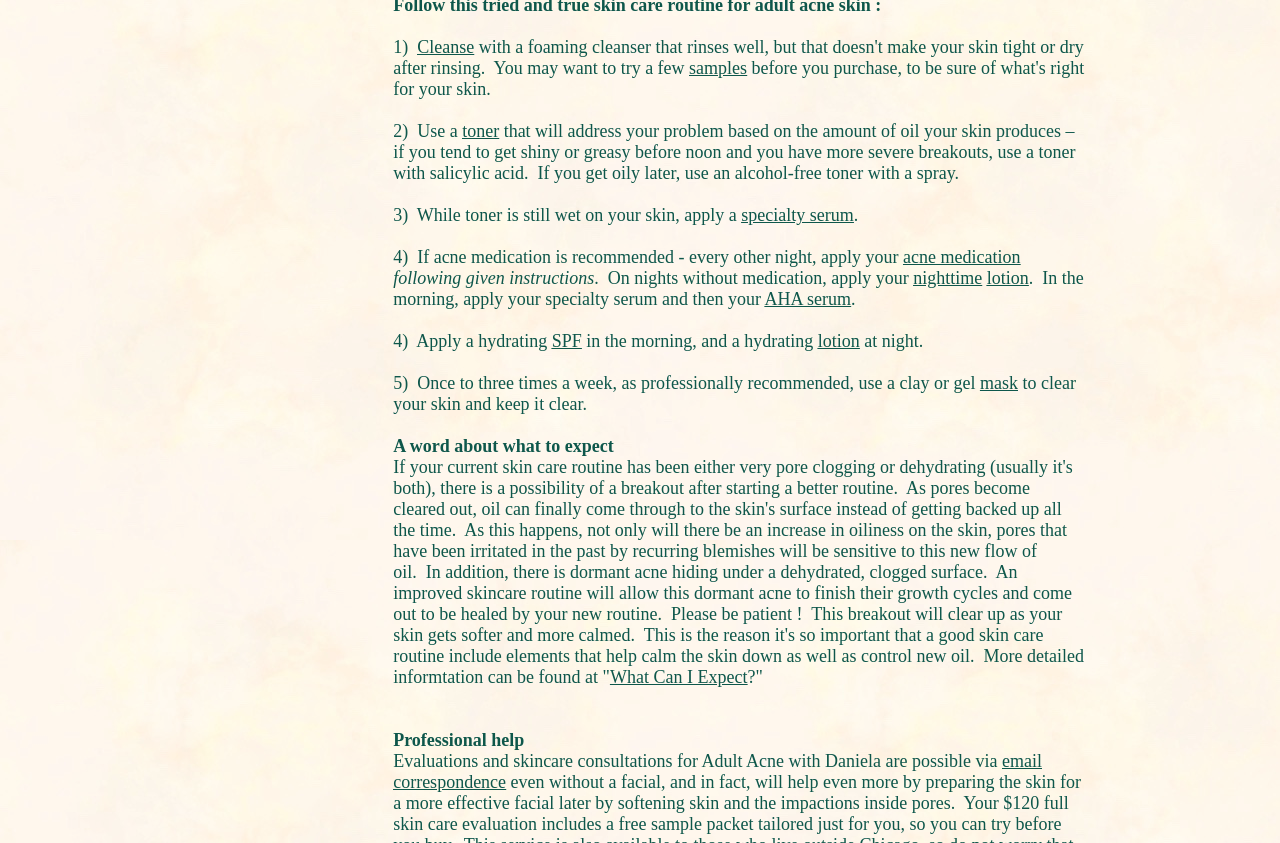Kindly determine the bounding box coordinates of the area that needs to be clicked to fulfill this instruction: "Click on 'acne medication'".

[0.705, 0.293, 0.797, 0.317]